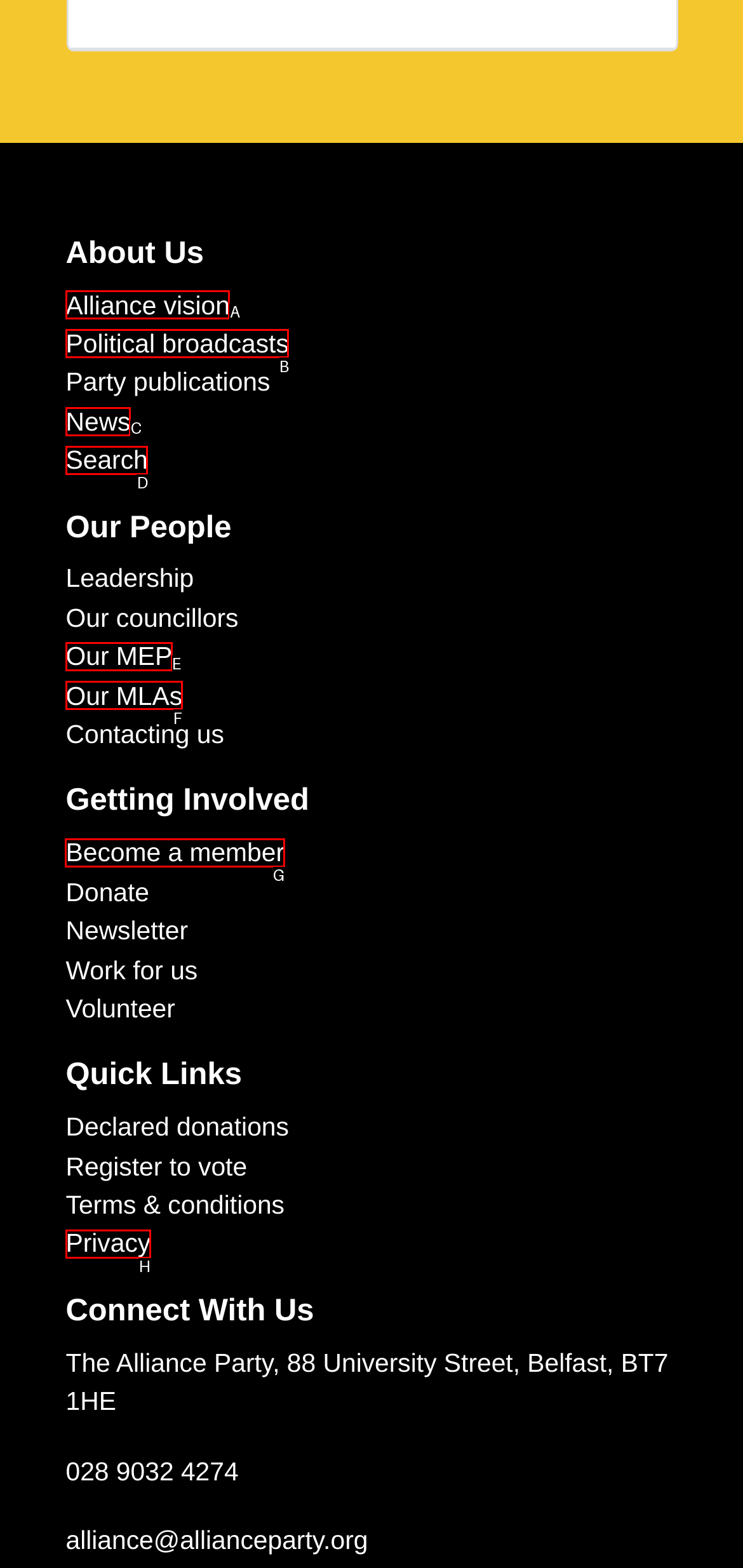Choose the letter of the UI element necessary for this task: Become a member
Answer with the correct letter.

G